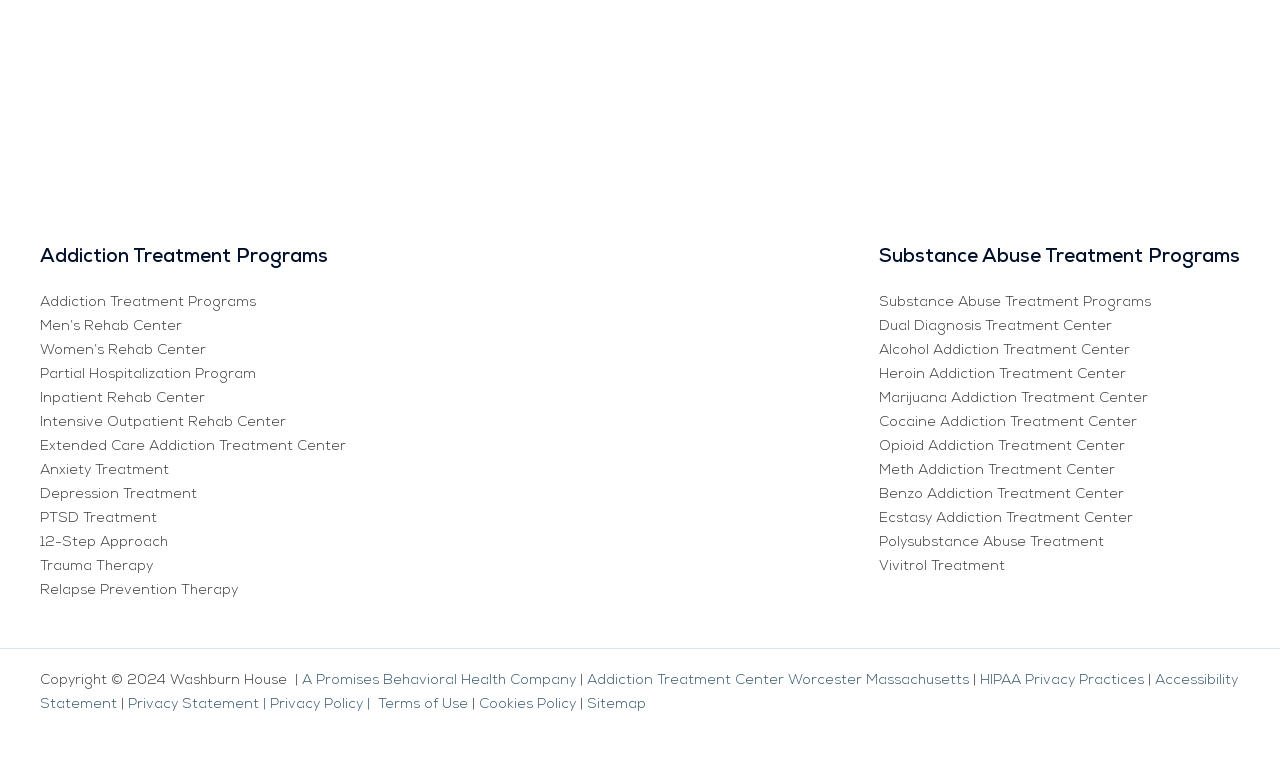Find the coordinates for the bounding box of the element with this description: "Intensive Outpatient Rehab Center".

[0.031, 0.54, 0.223, 0.559]